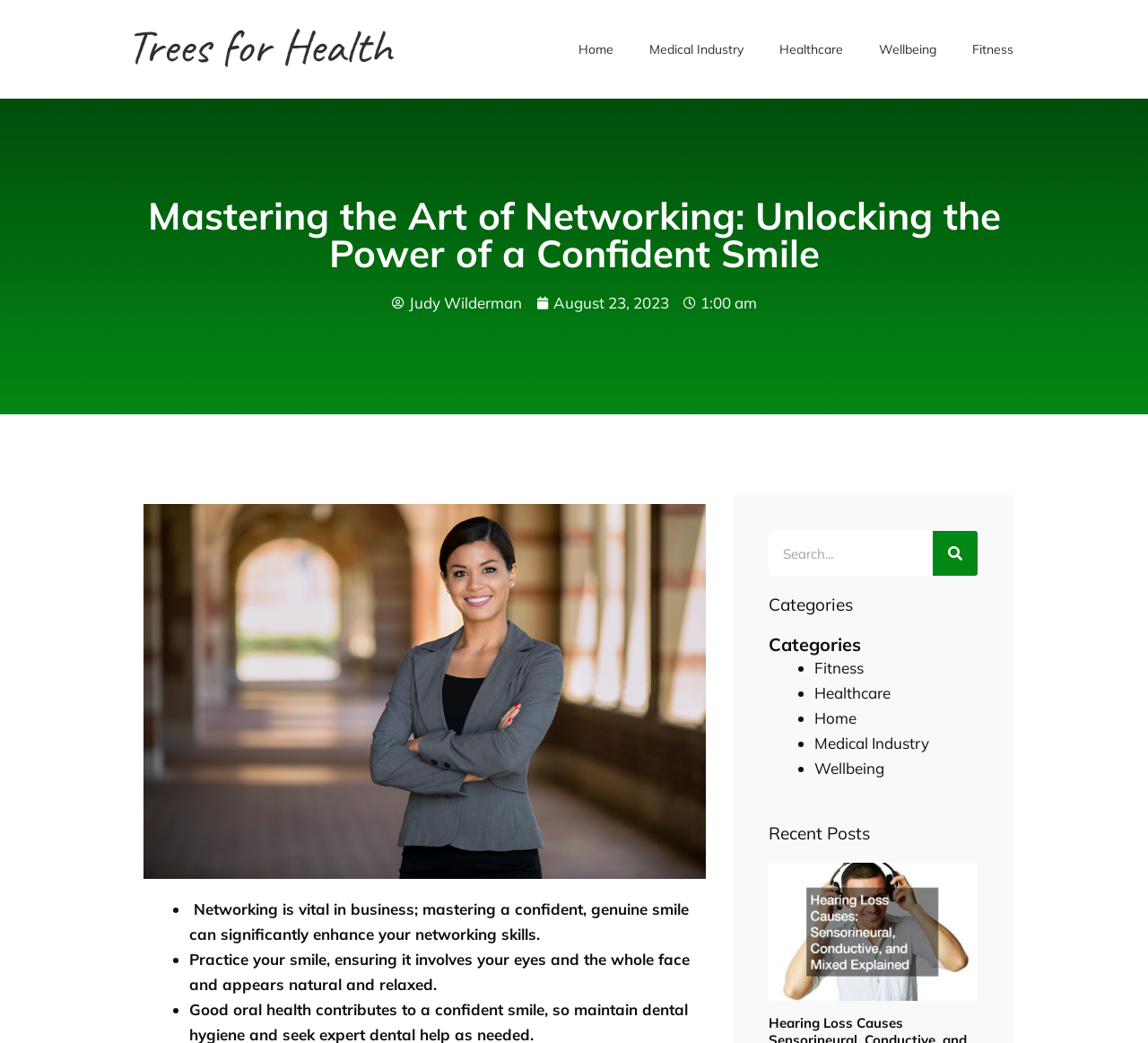Using the description "Home", locate and provide the bounding box of the UI element.

[0.504, 0.036, 0.534, 0.059]